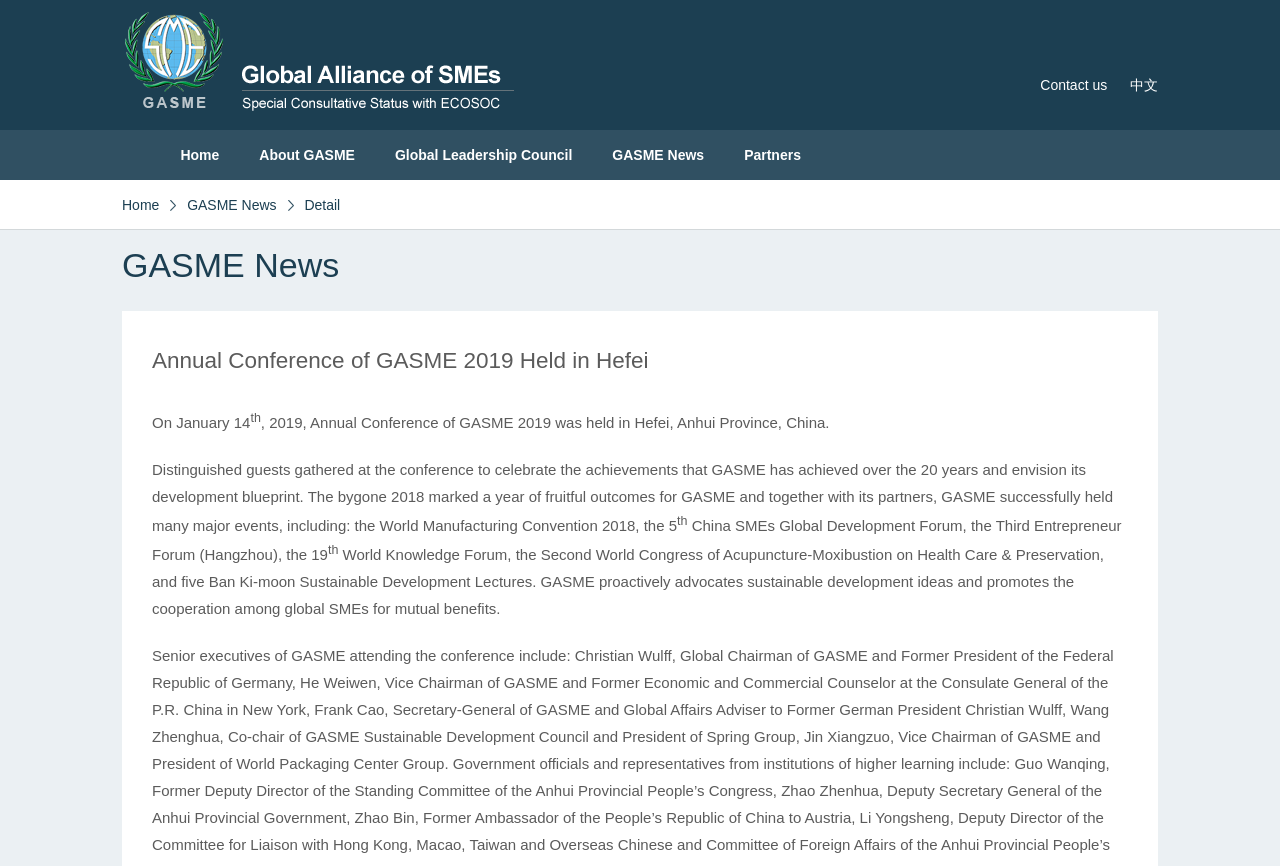Find the bounding box coordinates of the clickable area required to complete the following action: "Click the 'Contact us' link".

[0.813, 0.089, 0.865, 0.107]